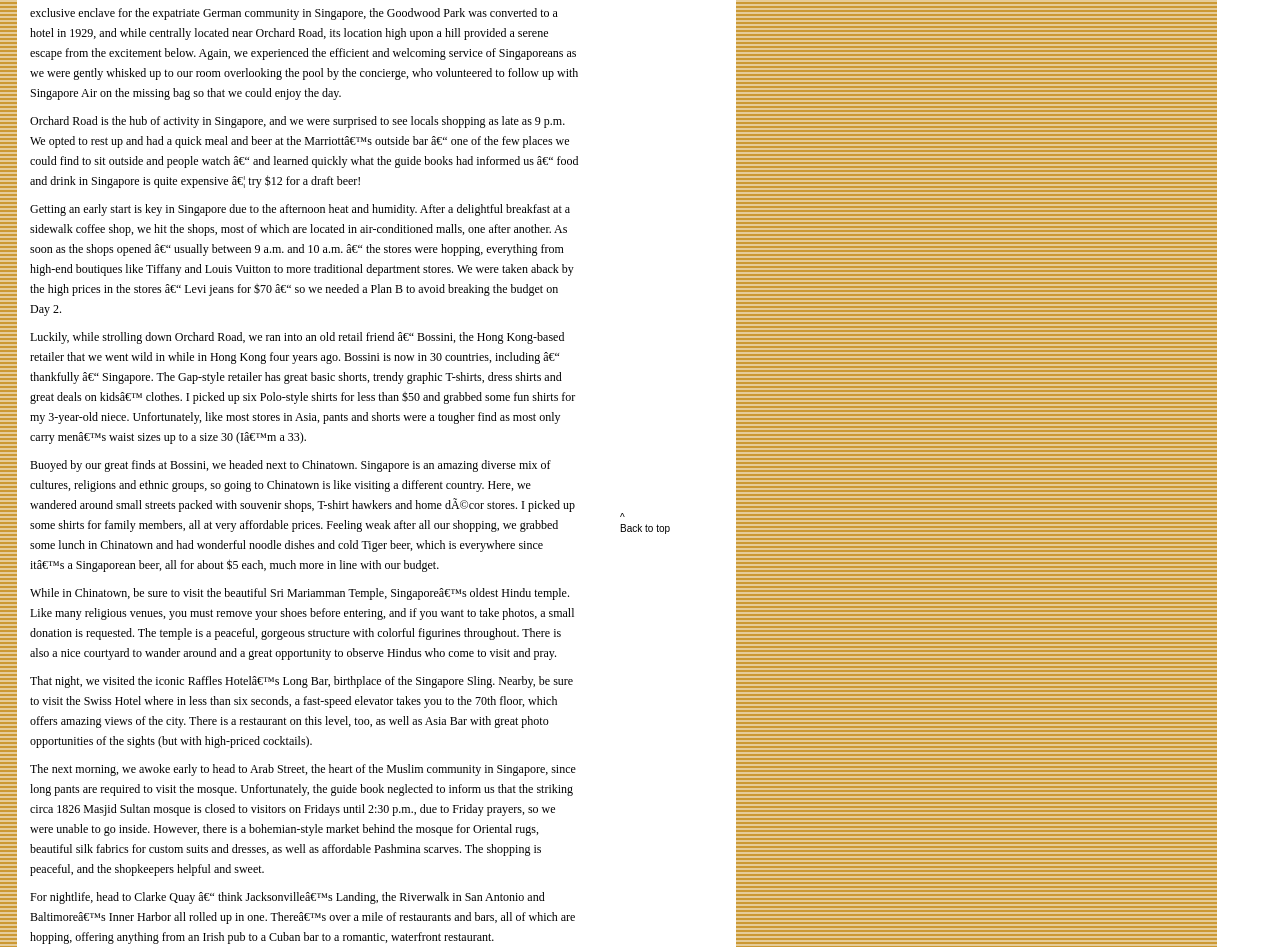Using the given element description, provide the bounding box coordinates (top-left x, top-left y, bottom-right x, bottom-right y) for the corresponding UI element in the screenshot: Back to top

[0.484, 0.552, 0.523, 0.564]